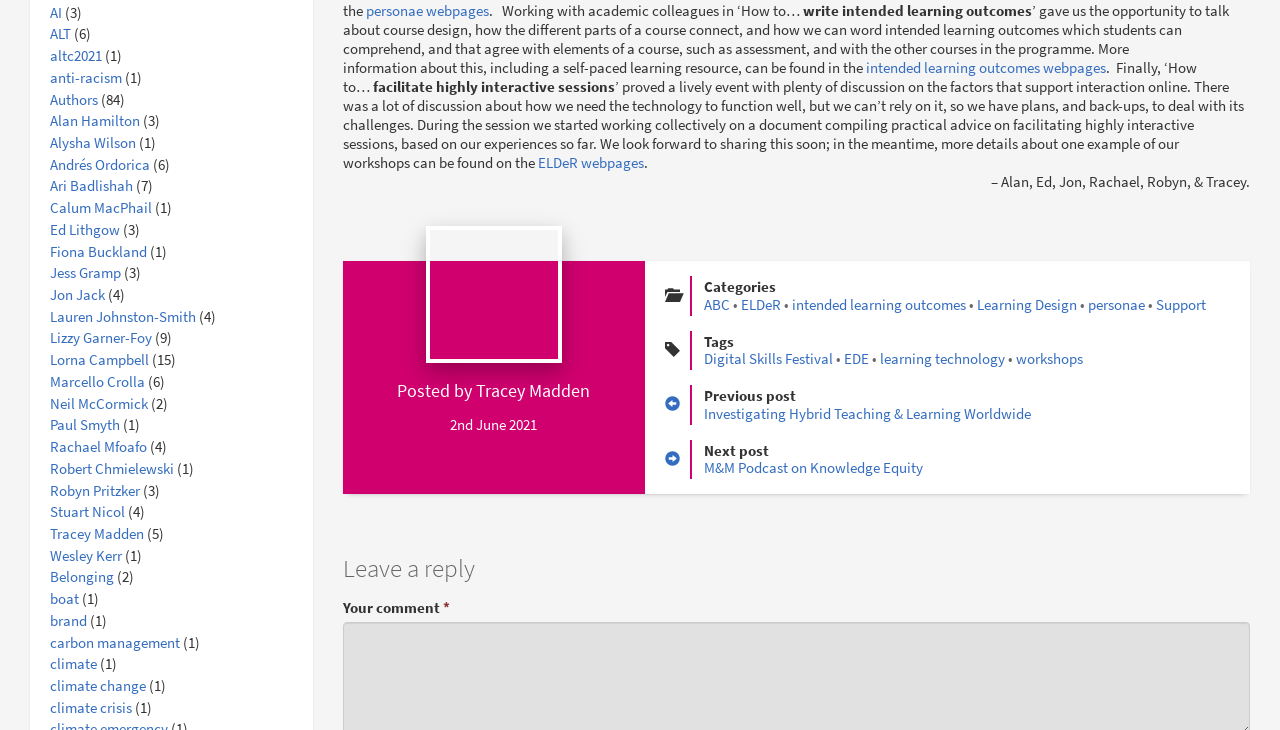Identify the bounding box coordinates of the element to click to follow this instruction: 'Read more about 'intended learning outcomes''. Ensure the coordinates are four float values between 0 and 1, provided as [left, top, right, bottom].

[0.676, 0.08, 0.864, 0.106]